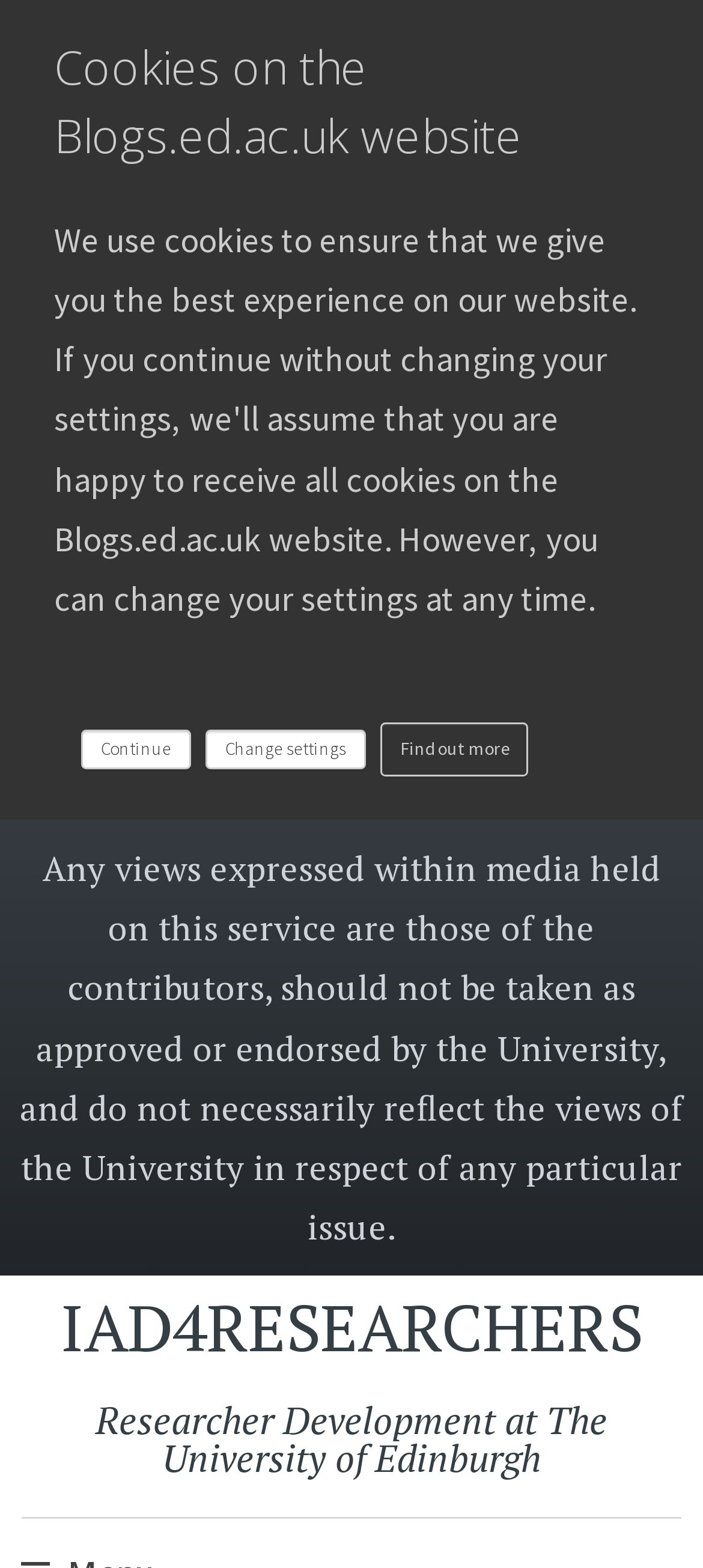What is the name of the university mentioned?
Kindly answer the question with as much detail as you can.

I found the answer by looking at the heading 'Researcher Development at The University of Edinburgh' which indicates that the university being referred to is The University of Edinburgh.